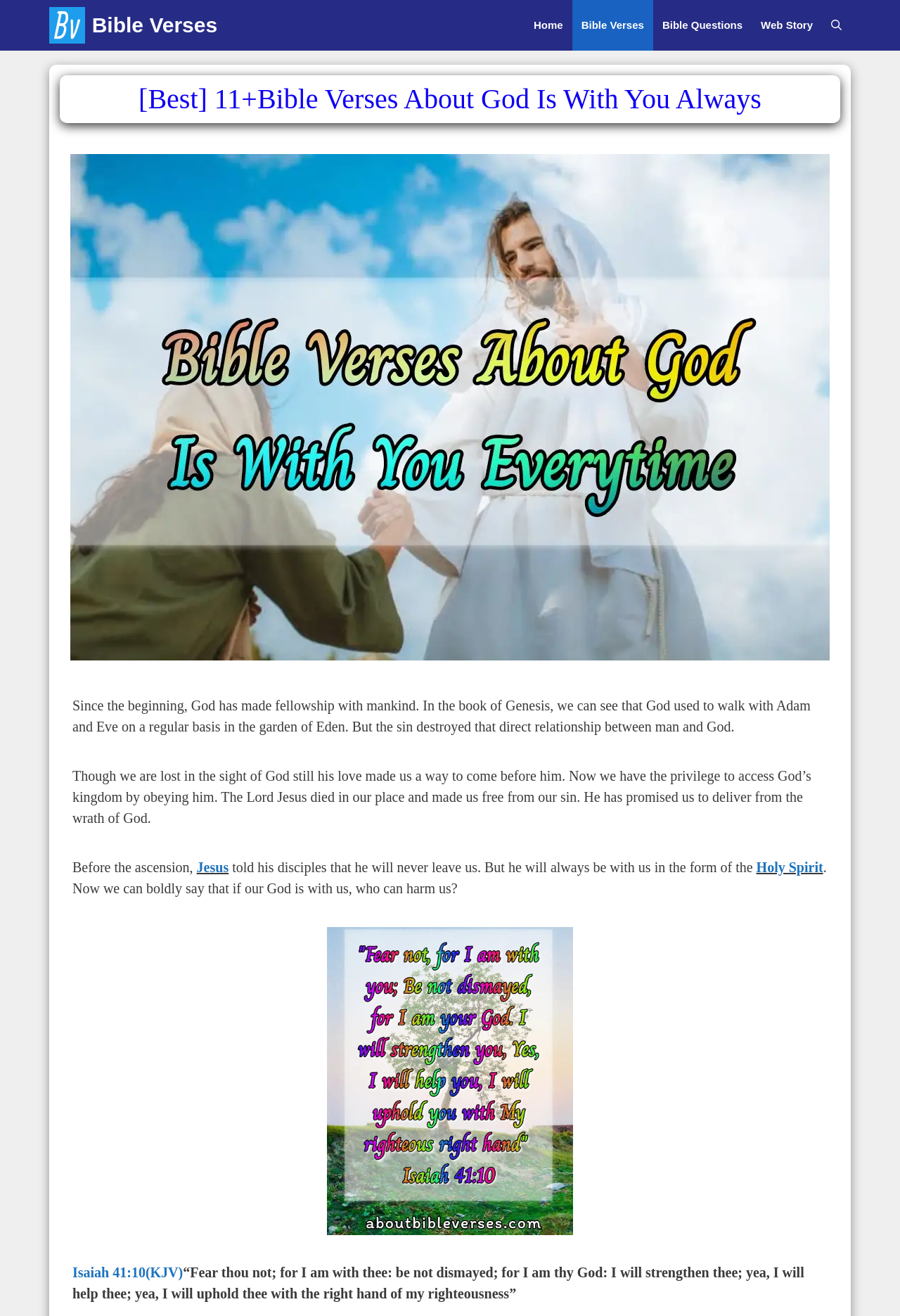Refer to the image and answer the question with as much detail as possible: What is the Bible verse mentioned at the end of the text?

The text concludes with a quote from Isaiah 41:10, which says, '“Fear thou not; for I am with thee: be not dismayed; for I am thy God: I will strengthen thee; yea, I will help thee; yea, I will uphold thee with the right hand of my righteousness”'.